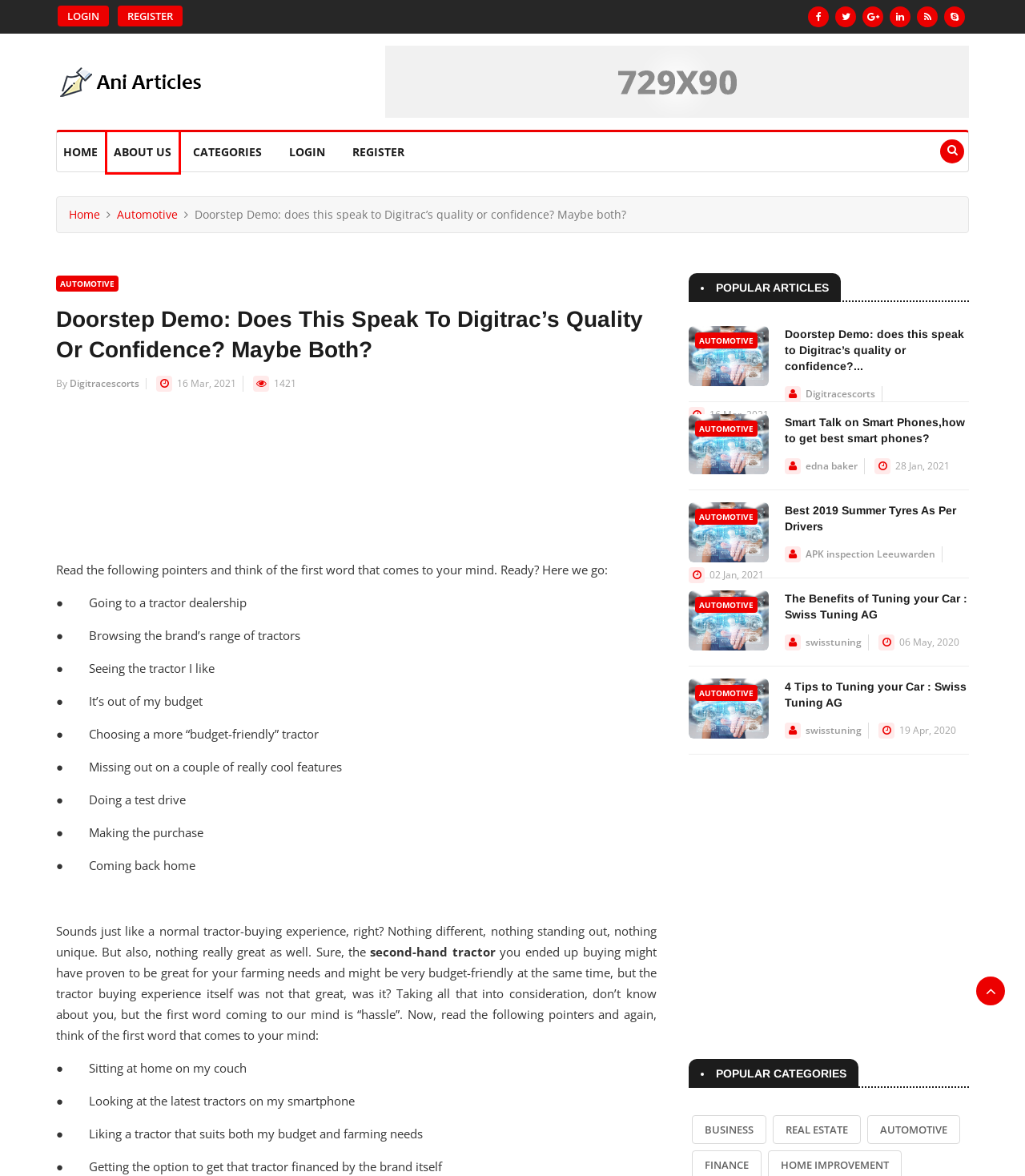You are given a screenshot of a webpage with a red rectangle bounding box around an element. Choose the best webpage description that matches the page after clicking the element in the bounding box. Here are the candidates:
A. Smart Talk on Smart Phones,how to get best smart phones? - Ani Articles
B. About - Ani Articles
C. Article Submission Site | Quality Content Submission | Ani Articles
D. Top Automotive Articles Sites List, Do-Follow Automotive Category Articles
E. Login - Ani Articles
F. Register Articles
G. 4 Tips to Tuning your Car : Swiss Tuning AG - Ani Articles
H. Find Real Estate Articles, Do Follow Real Estate Article Submission Site

B